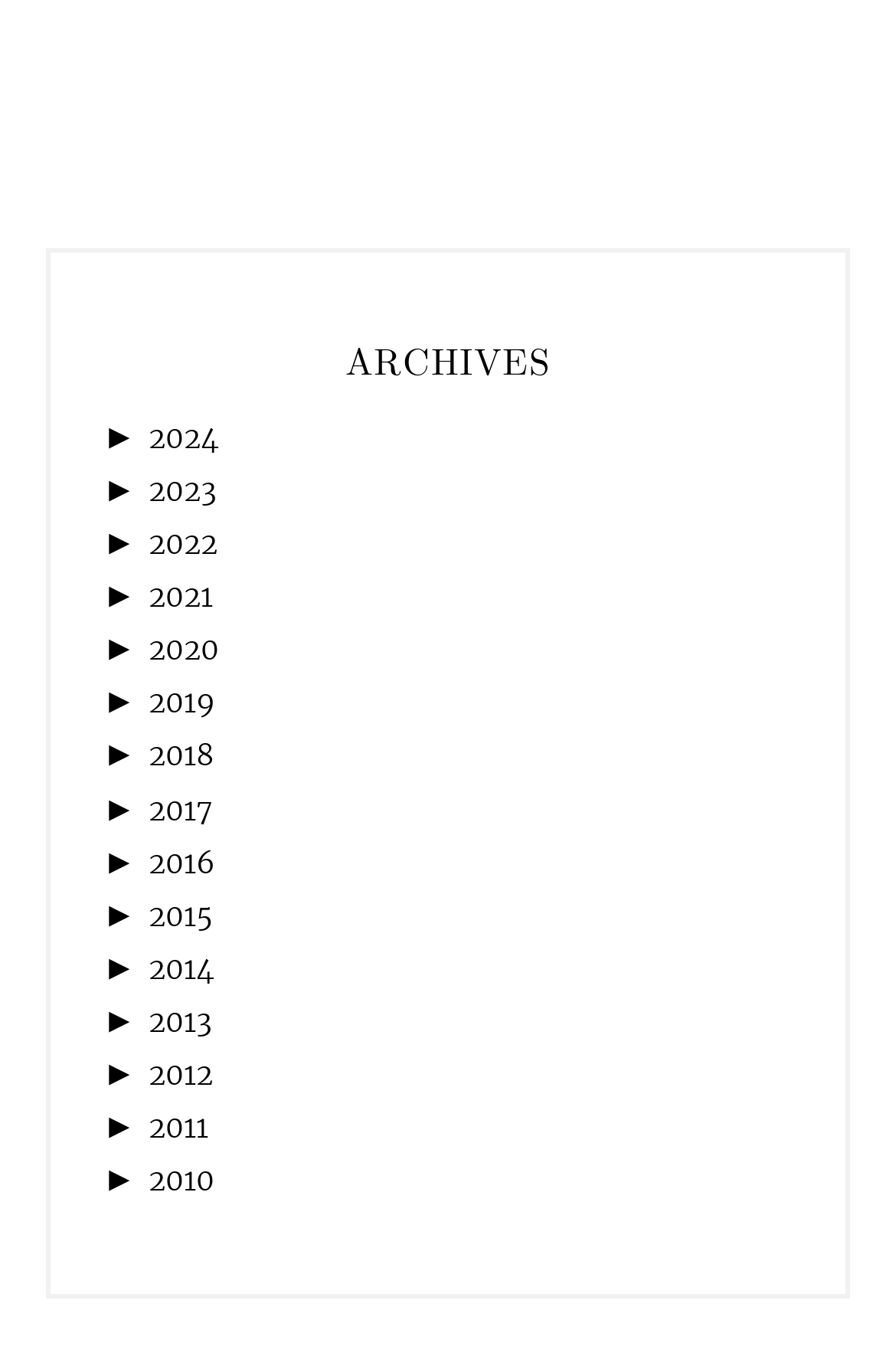Please determine the bounding box coordinates of the element's region to click for the following instruction: "go to 2015".

[0.166, 0.656, 0.237, 0.681]